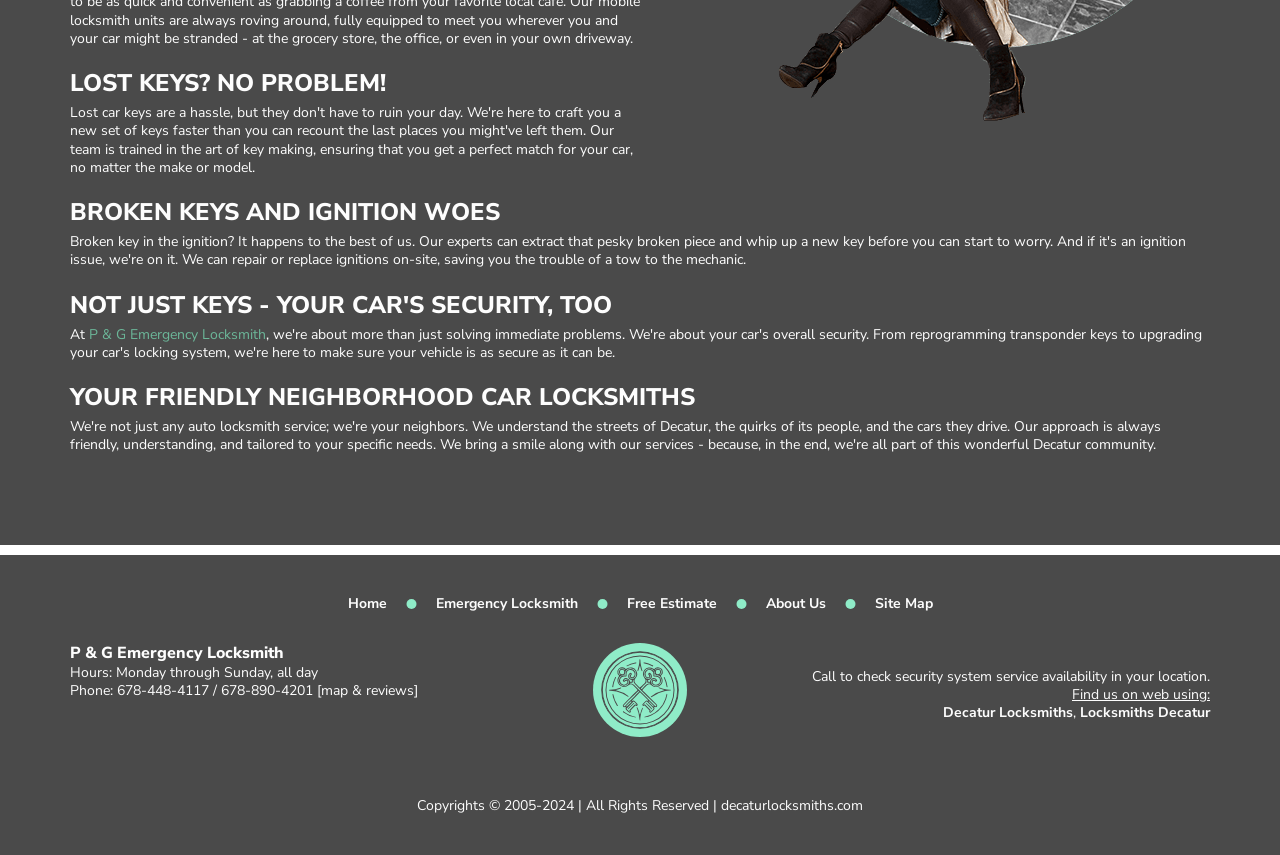Locate the bounding box coordinates of the element you need to click to accomplish the task described by this instruction: "Go to 'Home'".

[0.271, 0.694, 0.302, 0.717]